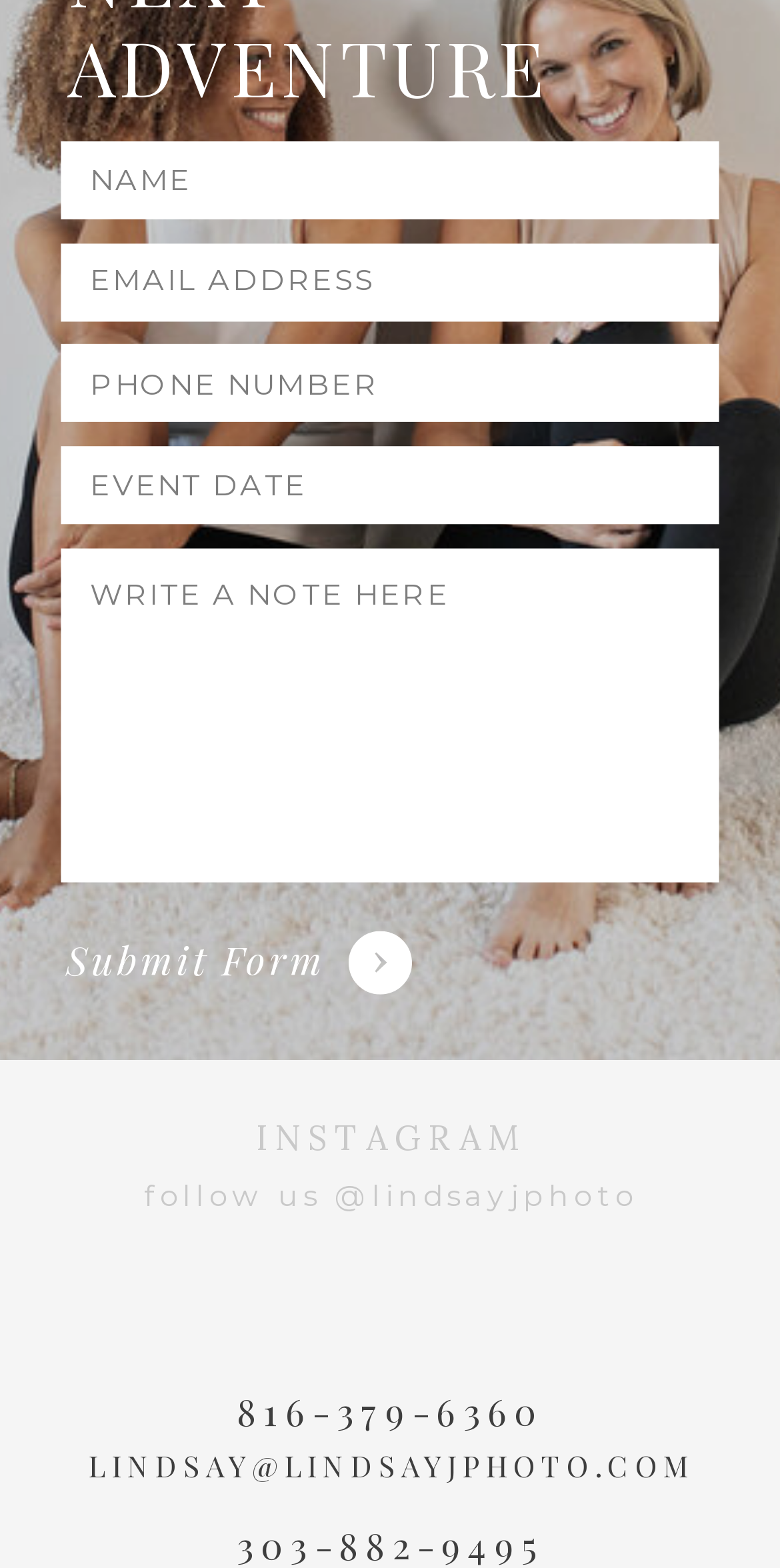Find the bounding box coordinates of the element I should click to carry out the following instruction: "Write a note here".

[0.116, 0.362, 0.897, 0.547]